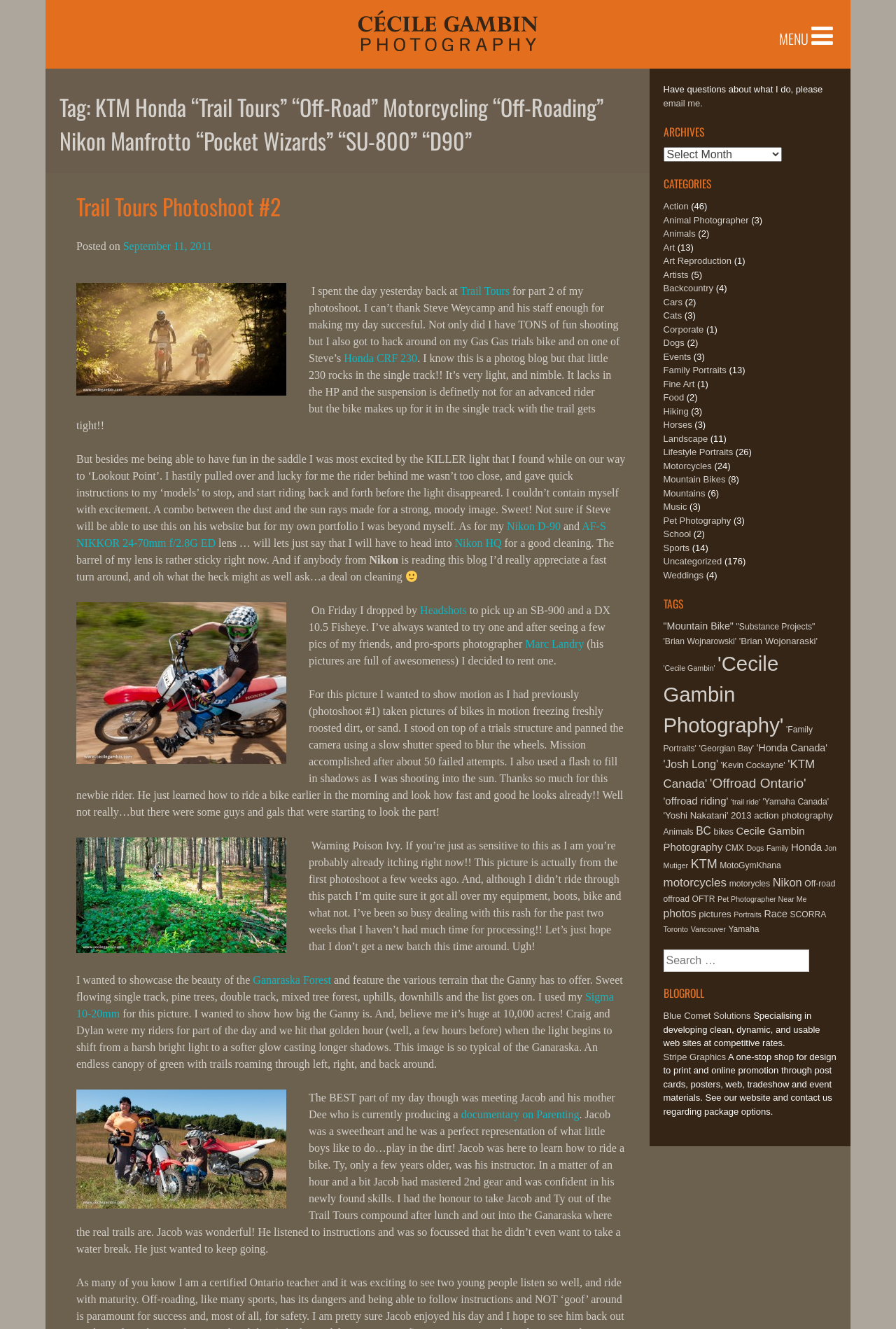Locate the bounding box coordinates of the element that should be clicked to fulfill the instruction: "Email the photographer".

[0.74, 0.073, 0.784, 0.081]